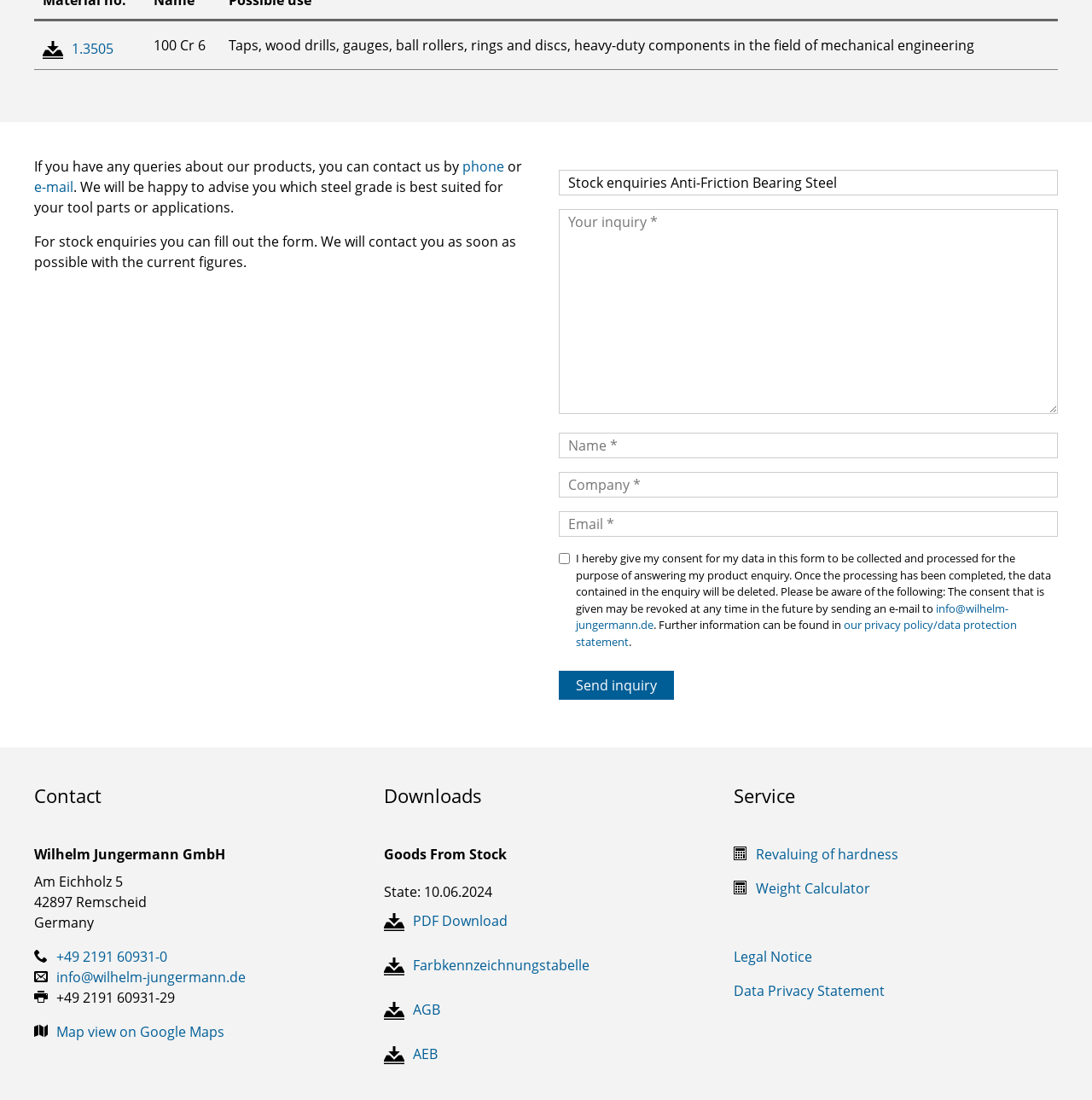Please identify the bounding box coordinates of the area that needs to be clicked to follow this instruction: "Contact us by phone".

[0.423, 0.143, 0.462, 0.16]